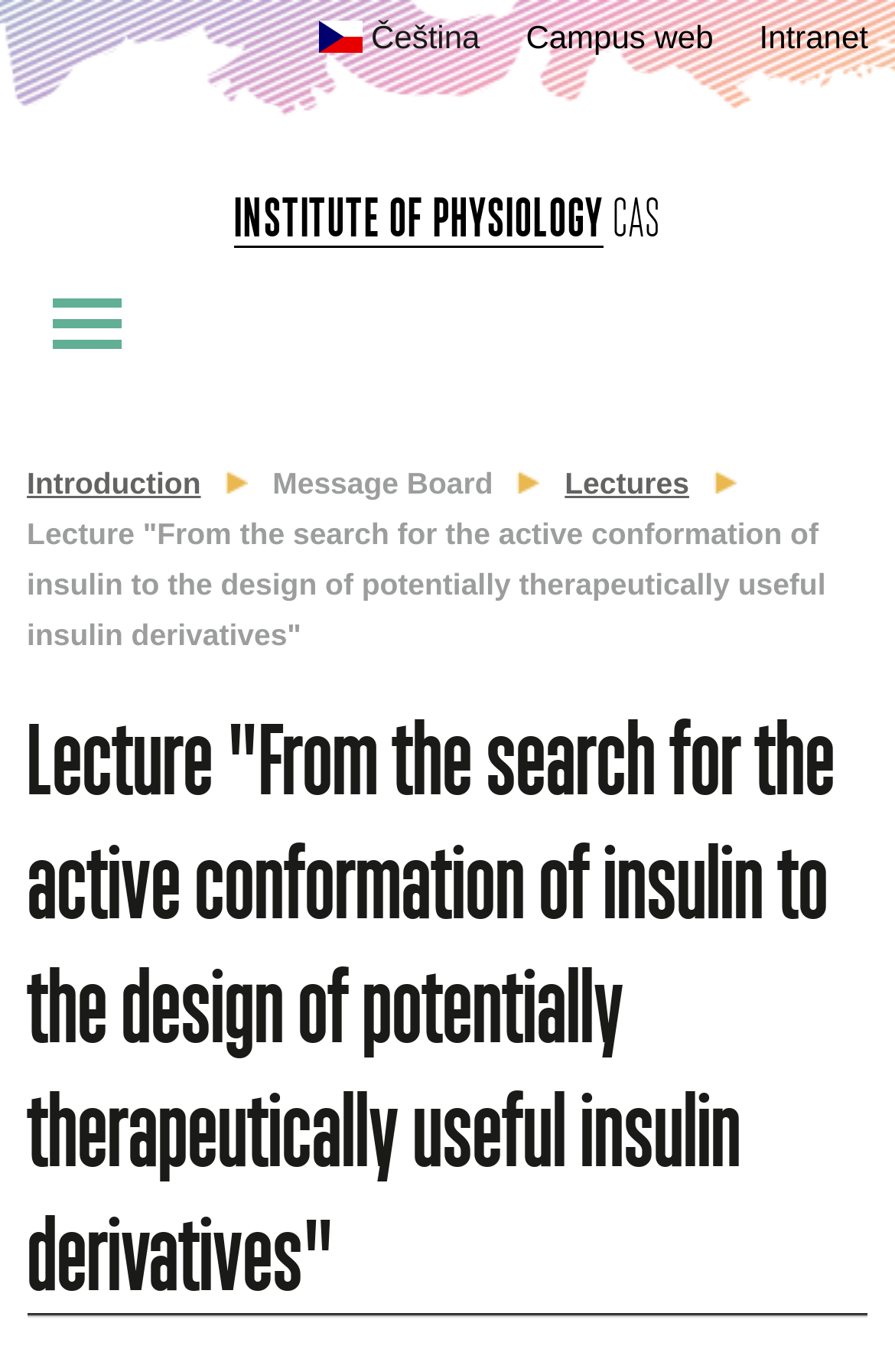Give a concise answer using only one word or phrase for this question:
How many links are there in the top section?

3